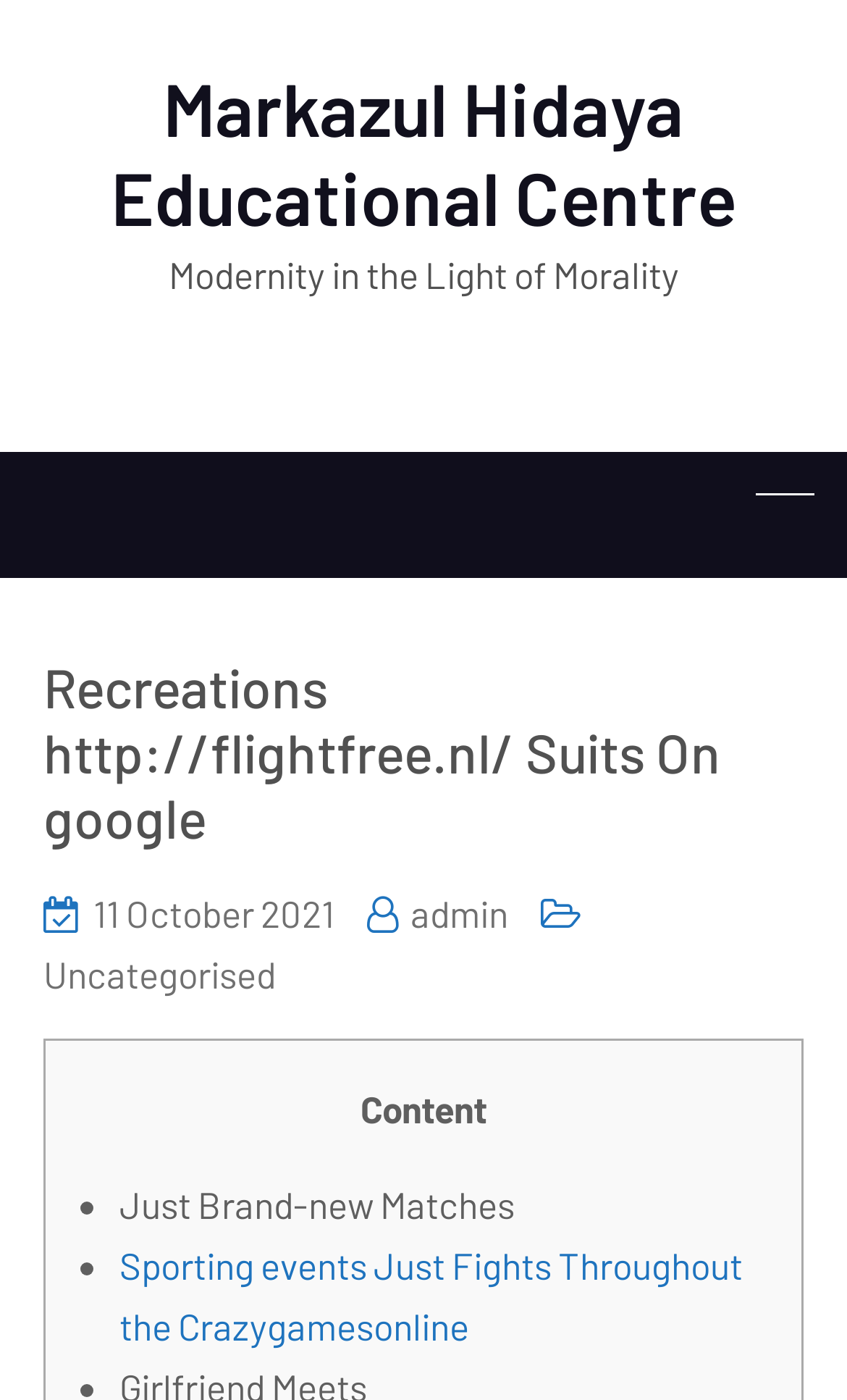Respond to the question below with a single word or phrase:
What is the date of the recreation?

11 October 2021